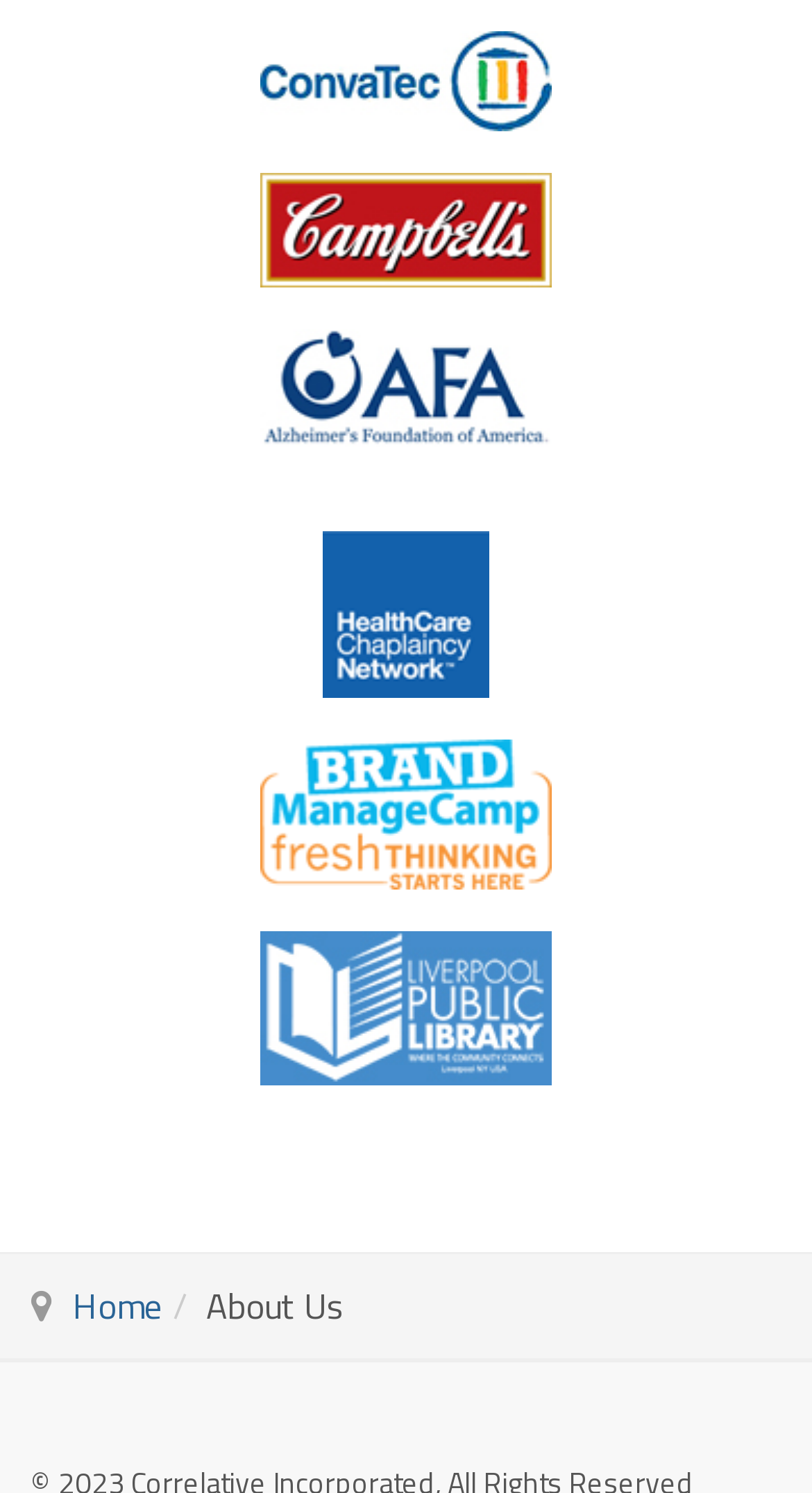What type of customers are listed?
Please provide a comprehensive and detailed answer to the question.

Based on the links and images on the webpage, it appears to be listing various companies and organizations as customers, including ConvaTec, Campbell's, Alzheimer's Foundation of America, and others.